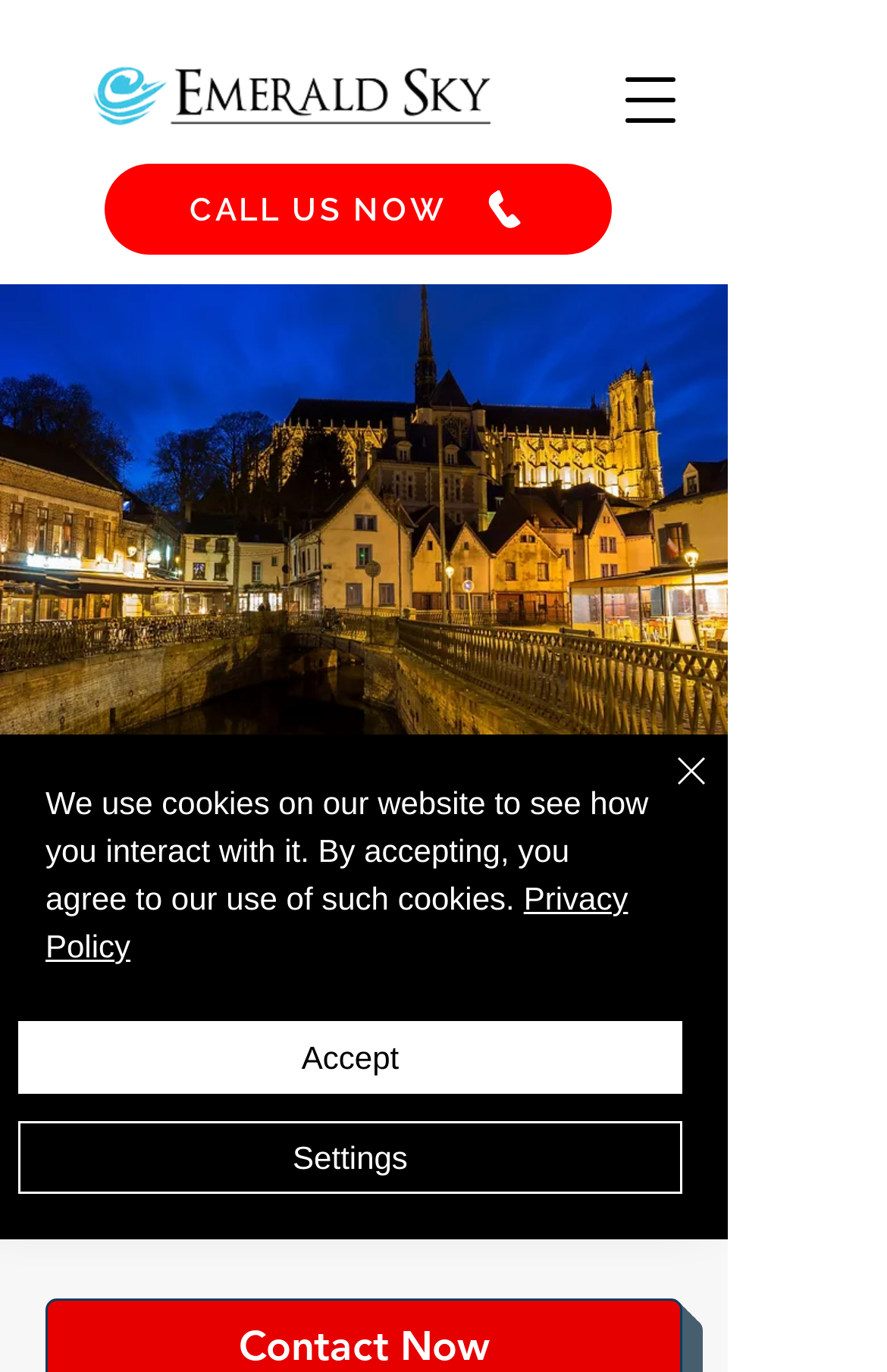Provide a comprehensive caption for the webpage.

Here is the detailed description of the webpage:

The webpage is about a company called "Emeral Sky Group" that provides marketing services, with a focus on digital media. The company is based in Florida.

At the top-left corner of the page, there is a logo of the company, which is an image with a description "Emeral Sky Group Logo _ Marco Baez _ Web Design and Marketing _ SEO _ Public Relations.png". Next to the logo, there is a "CALL US NOW" link.

On the top-right corner, there is a navigation menu button labeled "Open navigation menu". When clicked, it opens a dialog with a "Back" link, a heading "Amiens", and a static text "Hauts-de-France".

Below the navigation menu, there is an iframe that takes up a significant portion of the page, which is likely an embedded content.

At the bottom-right corner of the page, there is a chat button with an image. When clicked, it may open a chat window.

There is a prominent alert message at the bottom of the page, which informs users that the website uses cookies and provides a link to the "Privacy Policy". The alert also has buttons to "Accept" or "Settings" the cookie policy. There is a "Close" button with a close icon to dismiss the alert.

Overall, the webpage has a simple layout with a focus on the company's services and a prominent call-to-action to contact them.